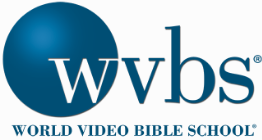Illustrate the image with a detailed caption.

The image displays the logo of the World Video Bible School (WVBS), featuring a stylized representation of the acronym "wvbs" in a bold, modern font. The logo is encircled by a blue circle, emphasizing its presence and providing a strong visual identity. Below the acronym, the full name "WORLD VIDEO BIBLE SCHOOL" is elegantly presented, reinforcing the organization's mission to provide biblical education and resources through video content. This logo symbolizes both professionalism and dedication to educational outreach in the realm of biblical studies.